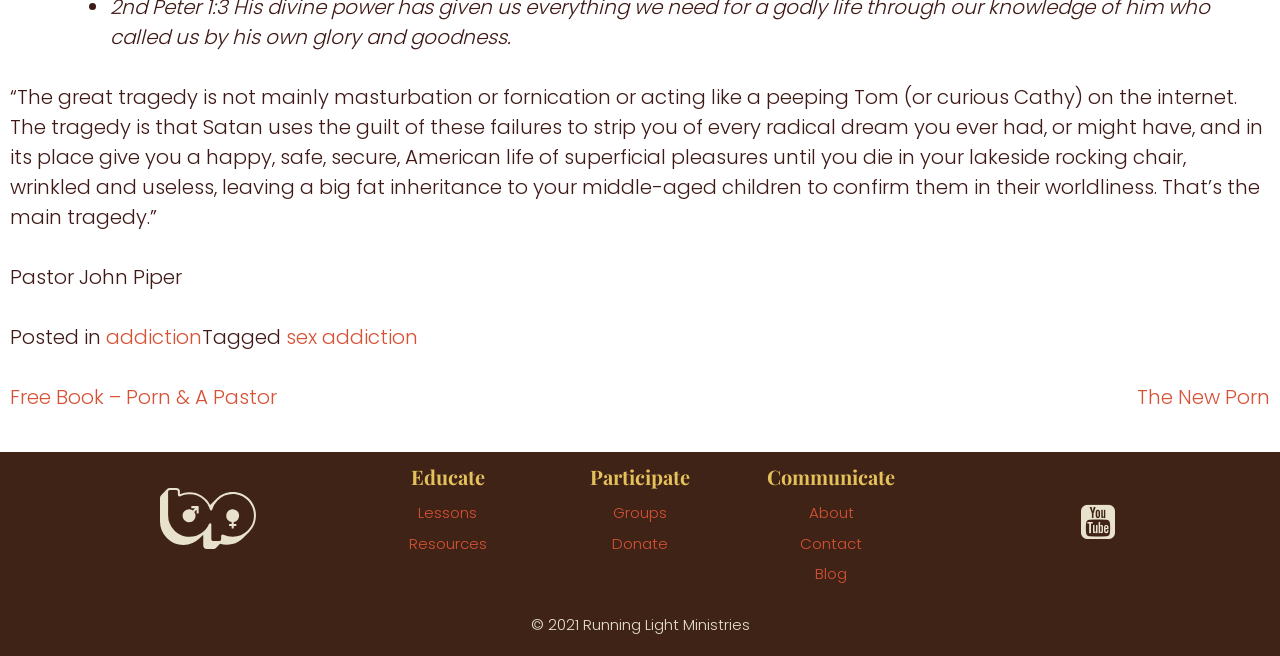Bounding box coordinates are specified in the format (top-left x, top-left y, bottom-right x, bottom-right y). All values are floating point numbers bounded between 0 and 1. Please provide the bounding box coordinate of the region this sentence describes: Share on Pinterest

None